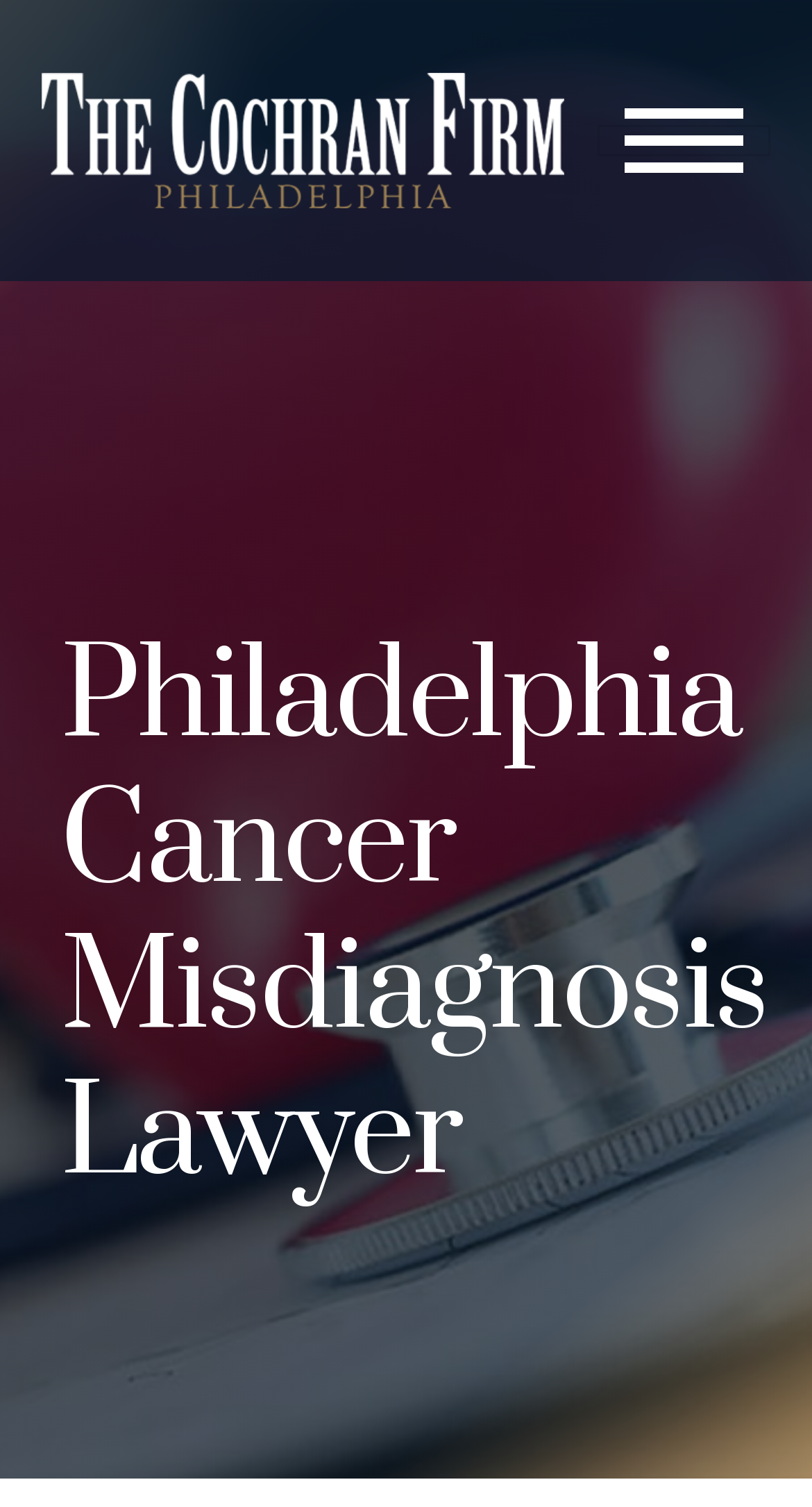What type of lawyer is specialized in?
From the screenshot, provide a brief answer in one word or phrase.

Cancer Misdiagnosis